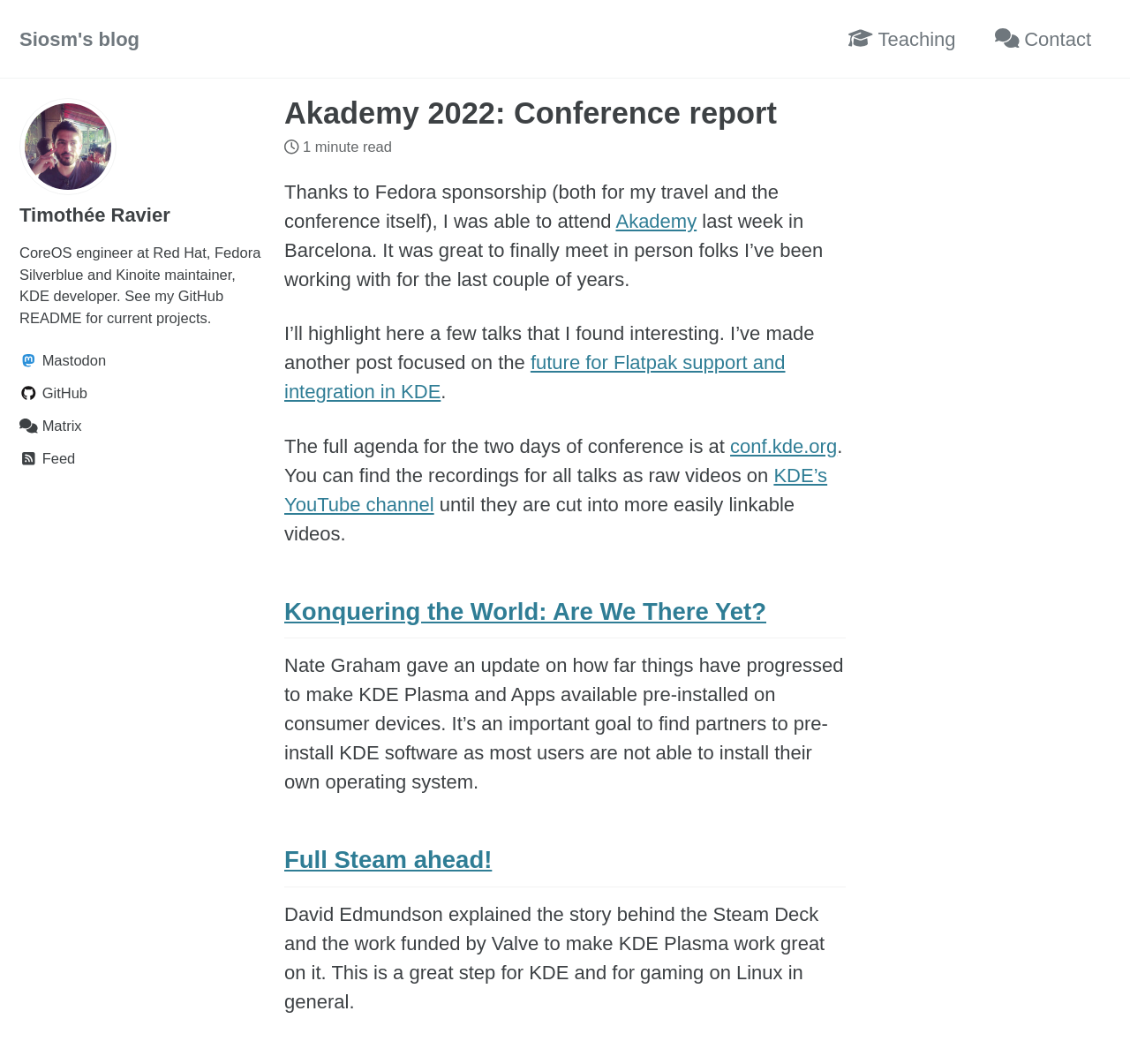Point out the bounding box coordinates of the section to click in order to follow this instruction: "check out Timothée Ravier's profile".

[0.017, 0.126, 0.103, 0.147]